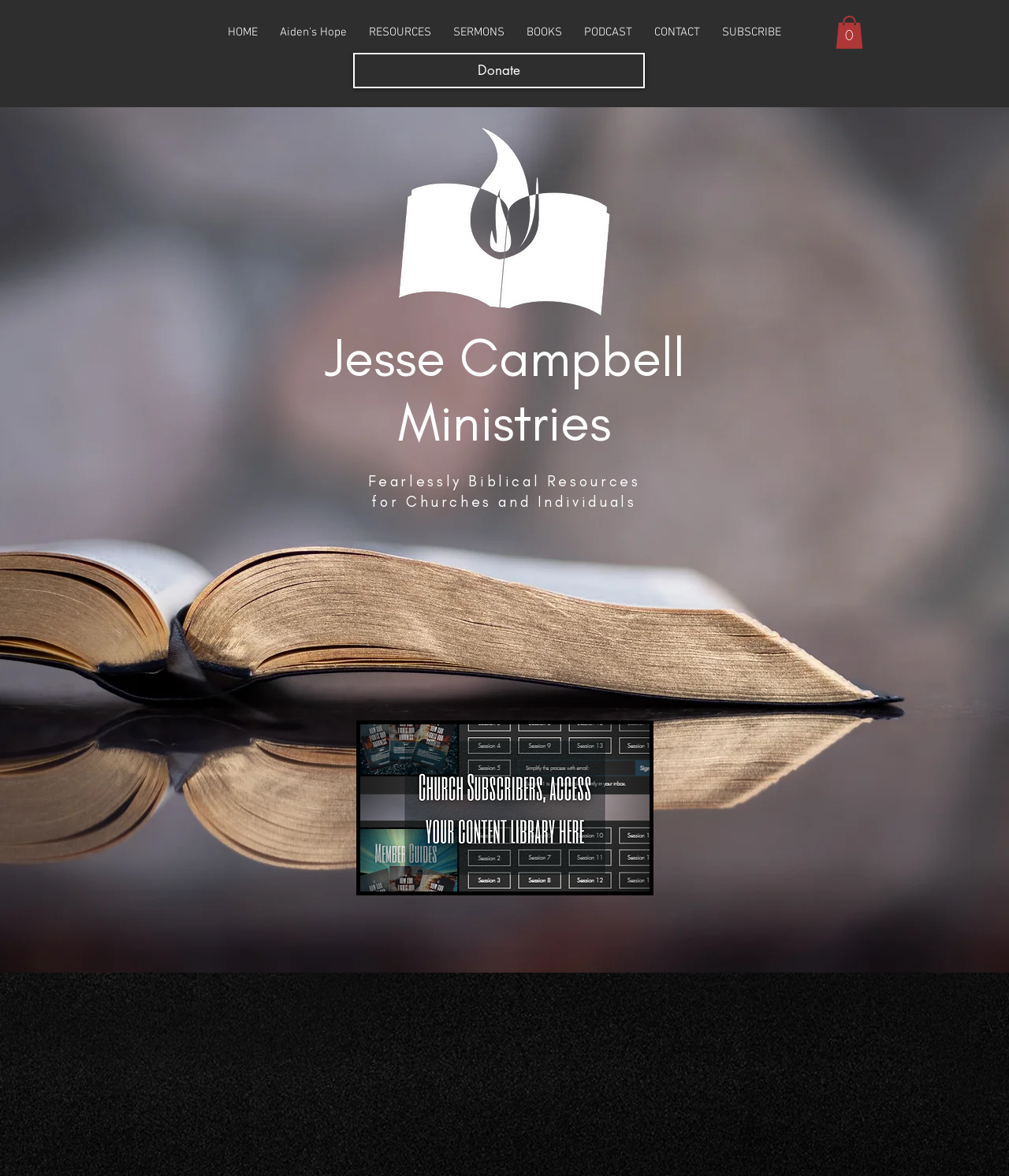What is the purpose of the 'Donate' button?
Examine the image closely and answer the question with as much detail as possible.

The purpose of the 'Donate' button can be inferred from its text content which suggests that it is used to make a donation, likely to support the ministry or its activities.